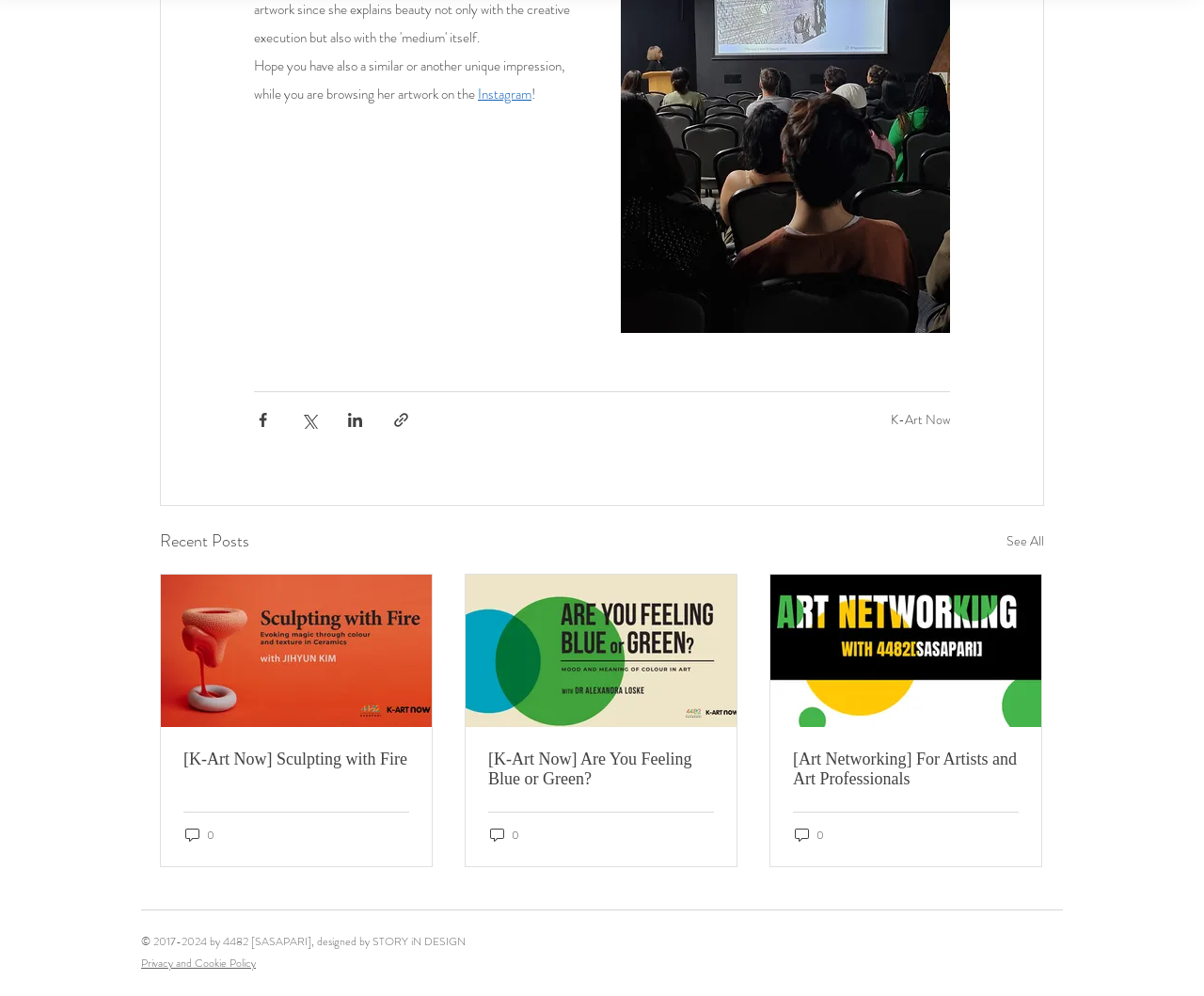Locate the bounding box coordinates of the area you need to click to fulfill this instruction: 'Visit Instagram'. The coordinates must be in the form of four float numbers ranging from 0 to 1: [left, top, right, bottom].

[0.397, 0.084, 0.441, 0.105]